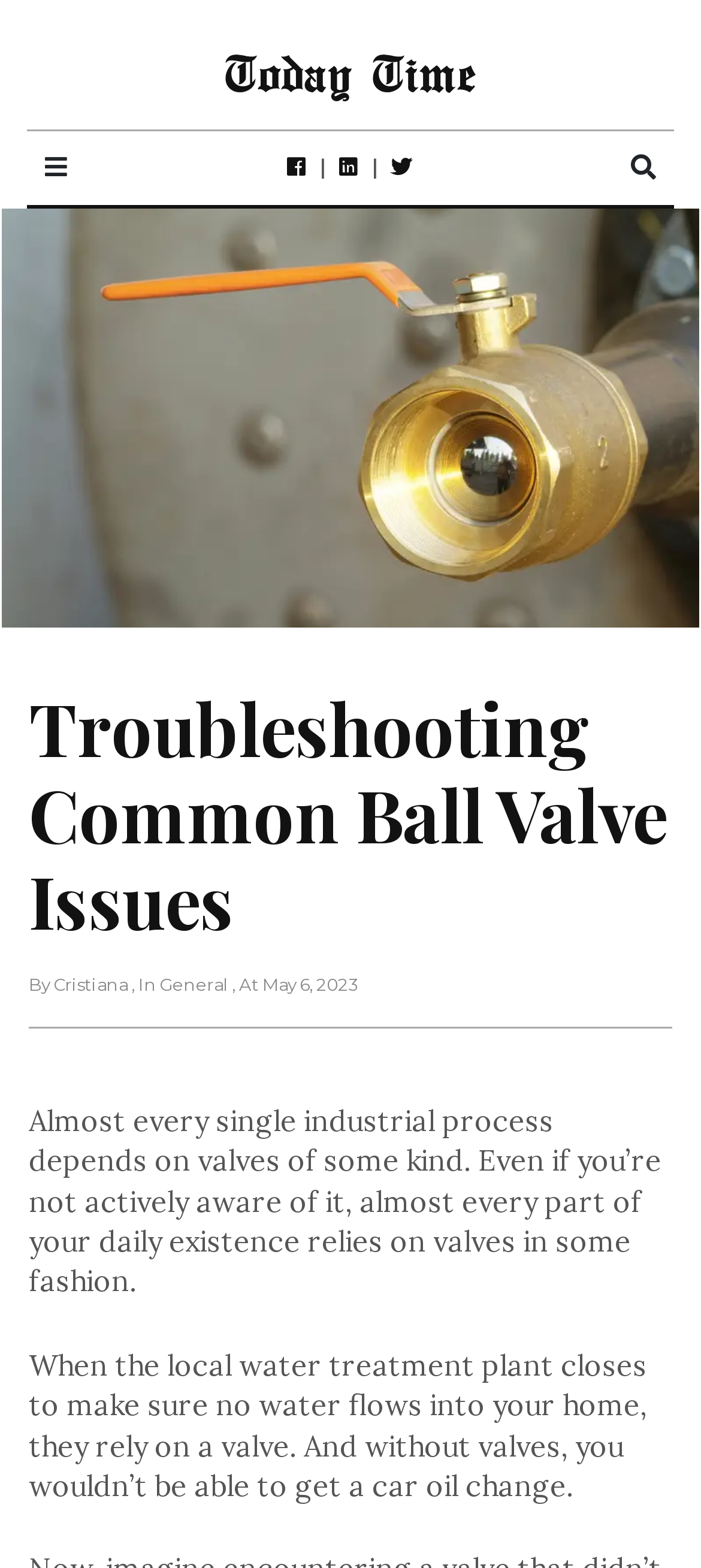Determine the bounding box for the UI element as described: "Today Time". The coordinates should be represented as four float numbers between 0 and 1, formatted as [left, top, right, bottom].

[0.321, 0.025, 0.679, 0.067]